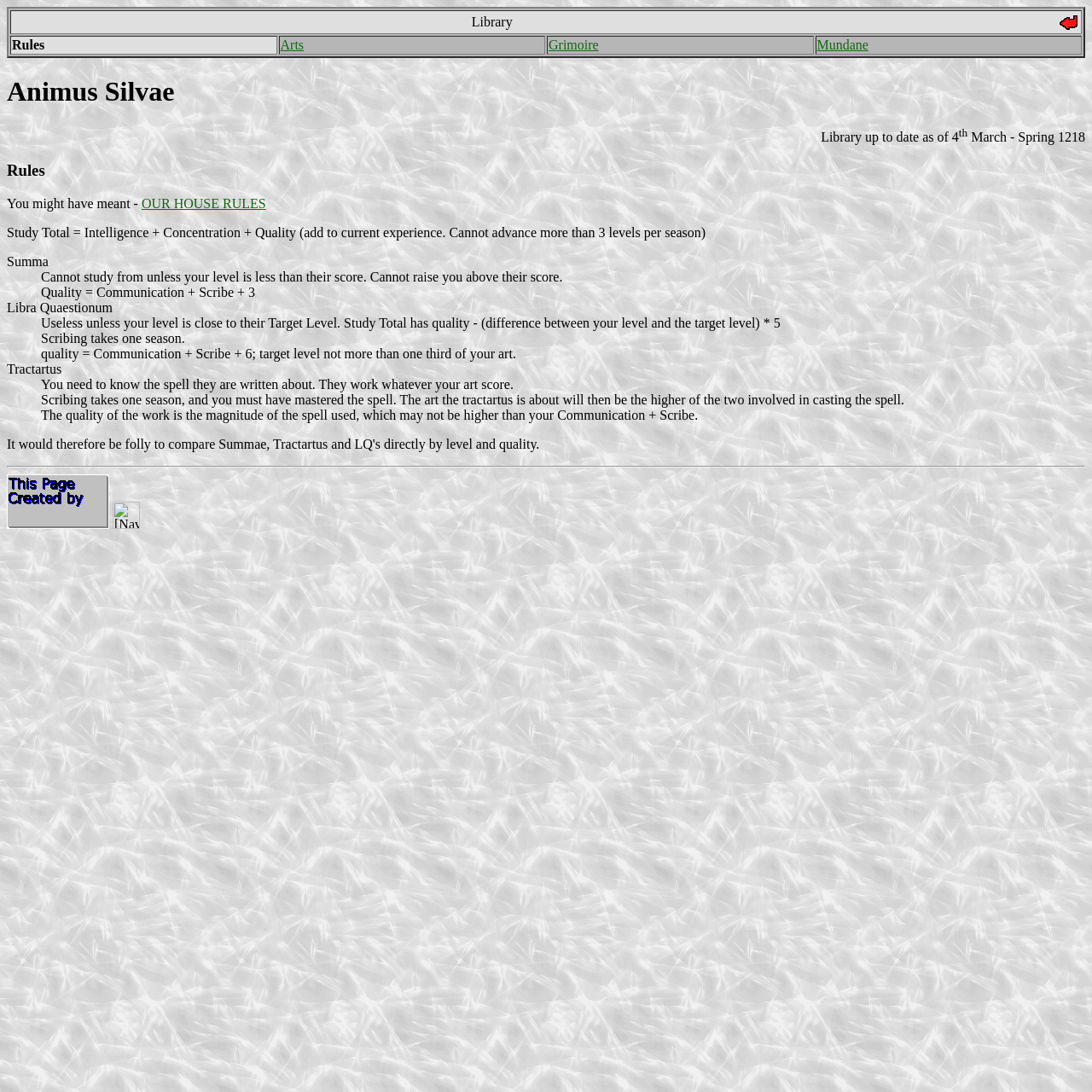Describe all significant elements and features of the webpage.

The webpage is divided into several sections. At the top, there is a table with two rows, each containing multiple grid cells. The first row has a grid cell with the text "Library <-", accompanied by an image of an arrow pointing left. The second row has four grid cells, each containing a link to a different section: "Rules", "Arts", "Grimoire", and "Mundane".

Below the table, there is a heading that reads "Animus Silvae". Next to it, there is a static text that indicates the library is up to date as of a specific date, March 4, 1218.

Further down, there is another heading that reads "Rules". Below it, there is a static text that suggests the user might have meant to visit a different page, "OUR HOUSE RULES", which is linked. Following this, there is a block of text that explains the rules for studying, including the calculation of study total and the limitations on advancing levels.

The next section is a description list, which contains three terms: "Summa", "Libra Quaestionum", and "Tractartus". Each term has a corresponding detail section that explains the rules and requirements for each. The details include information on studying from others, quality calculations, and scribing requirements.

After the description list, there is a horizontal separator line. Below it, there is a link to a page created by "Vitenka", accompanied by an image. Finally, there is a navigation aid image on the right side of the page.